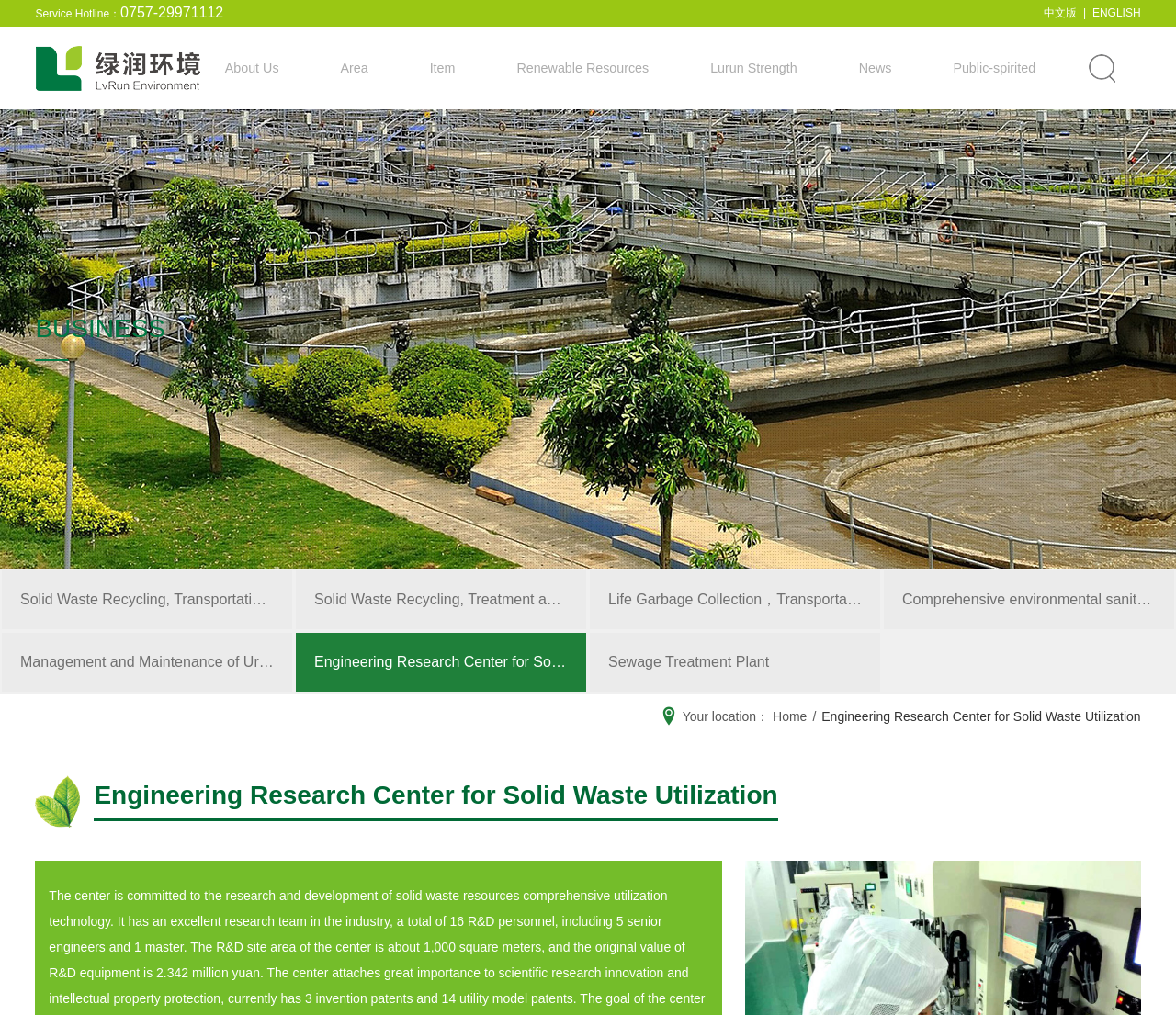Locate the bounding box coordinates of the area you need to click to fulfill this instruction: 'View the previous post'. The coordinates must be in the form of four float numbers ranging from 0 to 1: [left, top, right, bottom].

None